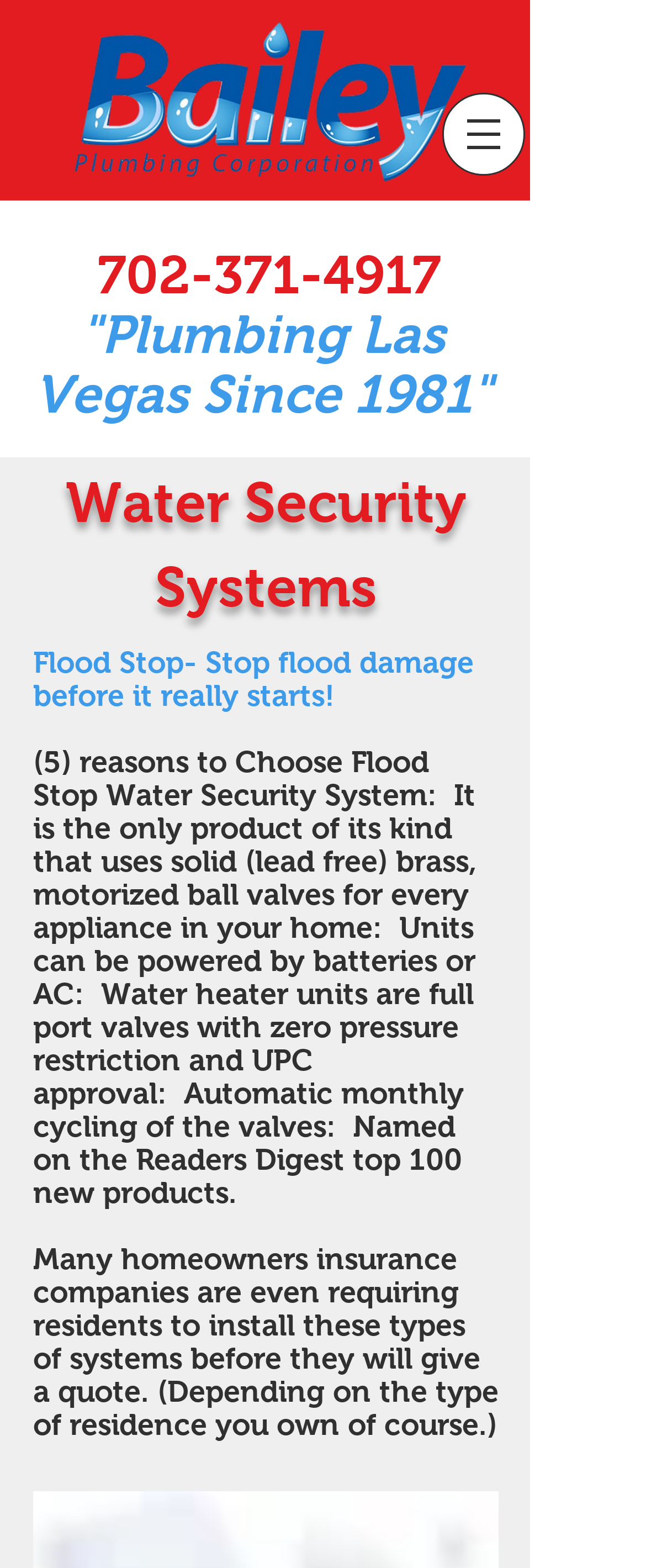Provide a comprehensive description of the webpage.

The webpage is about Water Security Systems provided by Bailey Plumbing Corp. At the top, there is a heading with a phone number "702-371-4917" and a link to it. Below this, there is a heading that reads "Plumbing Las Vegas Since 1981". 

On the top right, there is a navigation menu labeled "Site" with a button that has a popup menu. The button is accompanied by a small image. 

The main content of the page is divided into sections, each with a heading. The first heading reads "Water Security Systems". The next heading is "Flood Stop- Stop flood damage before it really starts!". 

Following this, there is a list of five reasons to choose Flood Stop Water Security System, which includes features such as solid brass motorized ball valves, battery or AC power, and automatic monthly cycling of the valves. 

Below this list, there is another heading that mentions many homeowners insurance companies requiring residents to install these types of systems before providing a quote.